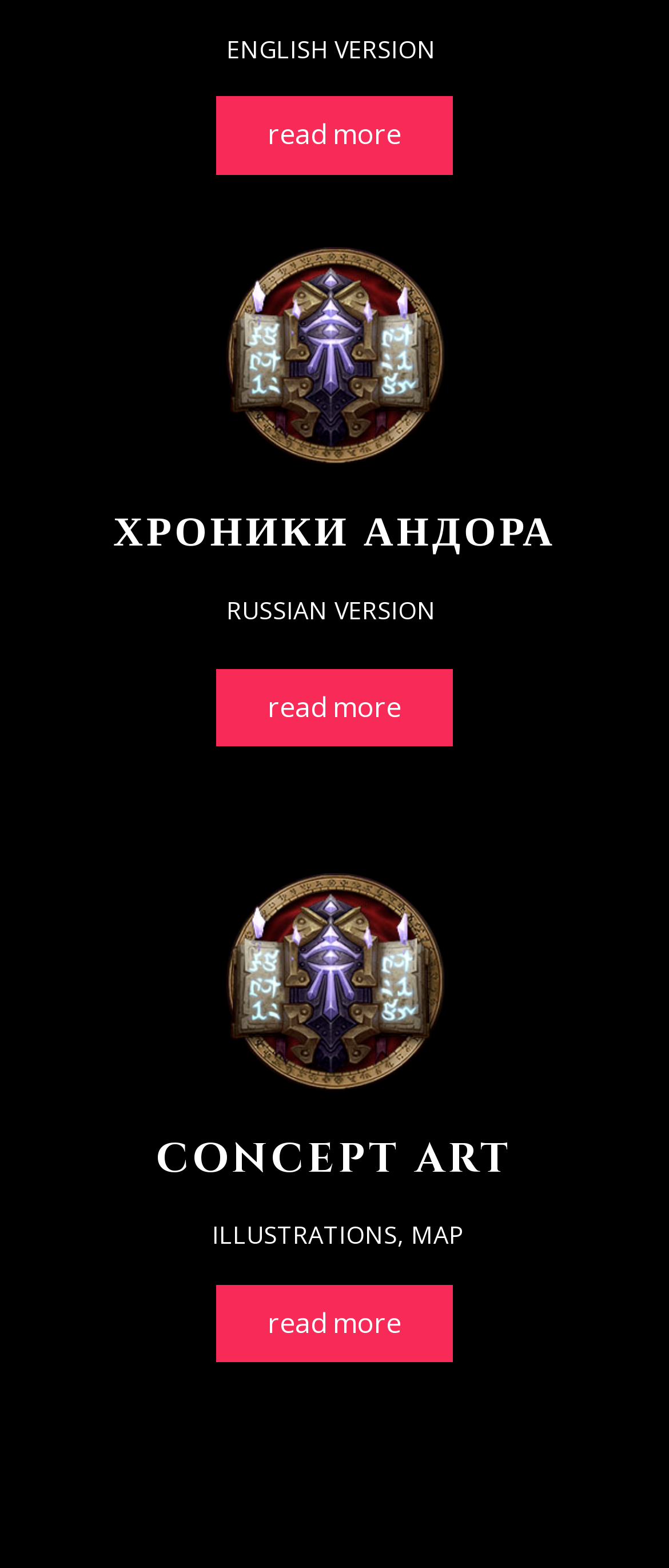What is the second heading?
Provide an in-depth and detailed answer to the question.

The second heading 'ХРОНИКИ АНДОРА' is located at the position with bounding box coordinates [0.064, 0.324, 0.936, 0.356].